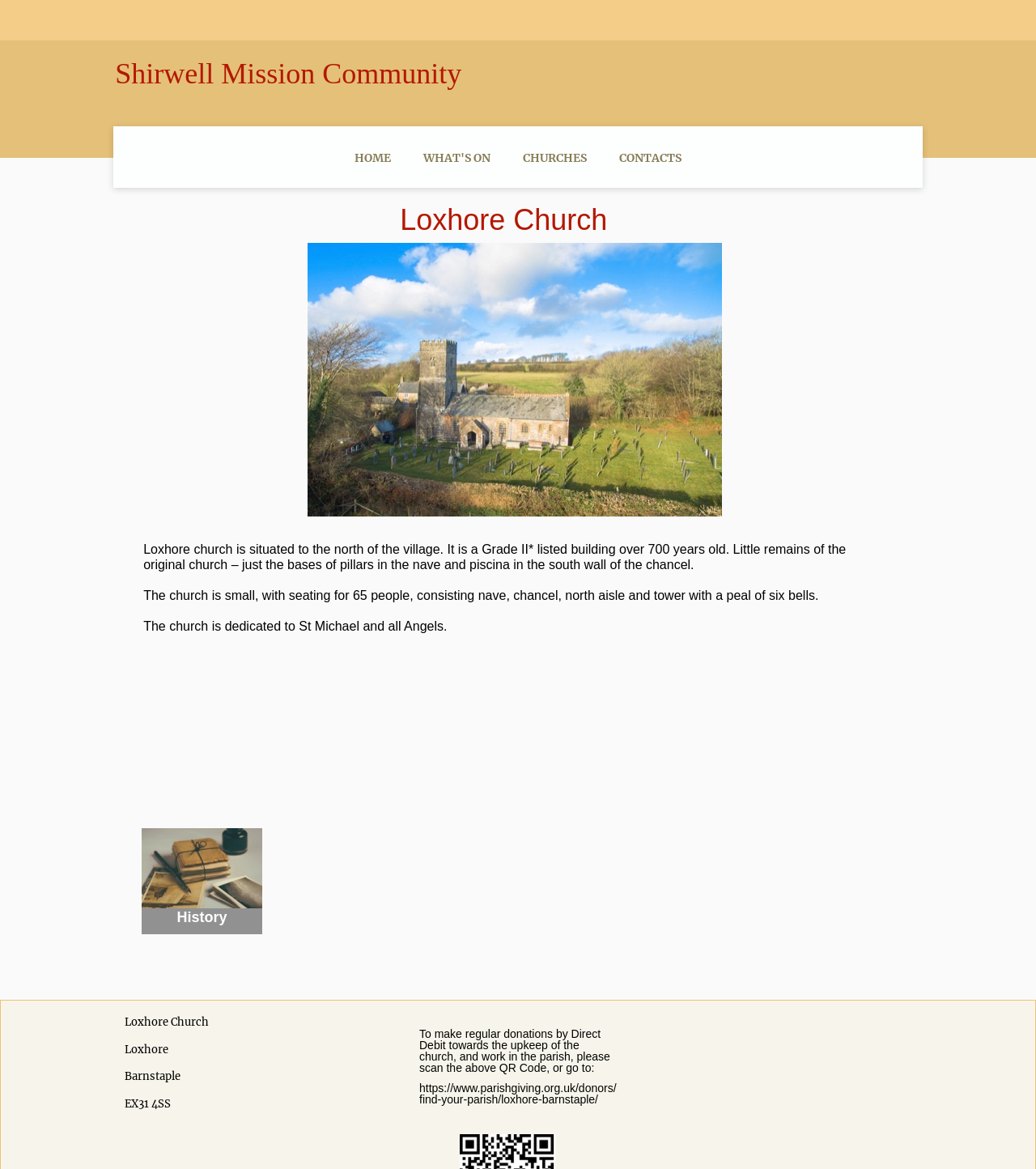What is the name of the mission community?
Kindly answer the question with as much detail as you can.

I found the answer by looking at the static text element at the top of the webpage, which says 'Shirwell Mission Community'.